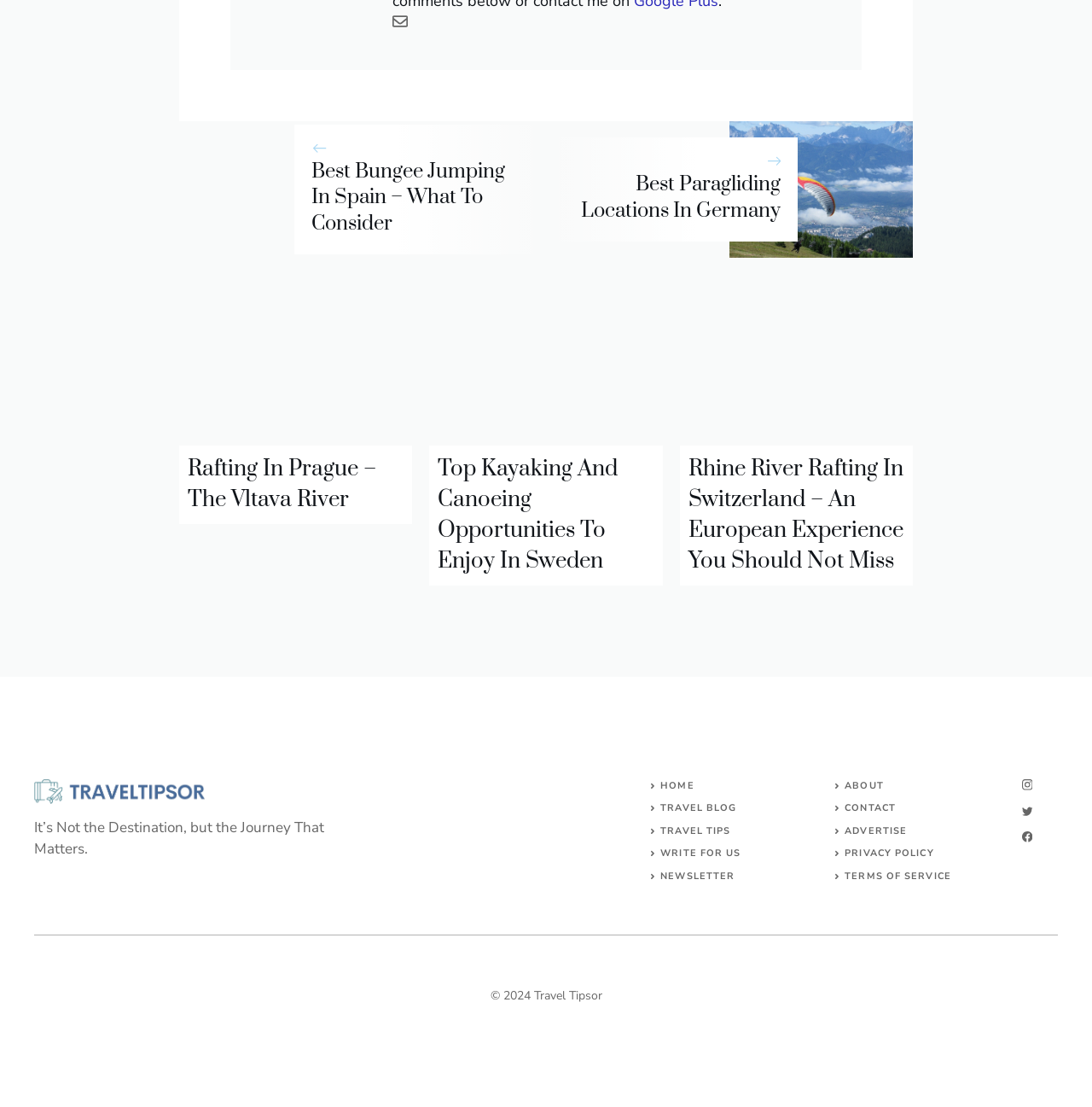What is the theme of the website?
Using the details shown in the screenshot, provide a comprehensive answer to the question.

I deduced the answer by examining the content of the webpage, which includes headings and images related to travel activities such as bungee jumping, paragliding, and rafting. The website appears to be focused on travel and adventure.